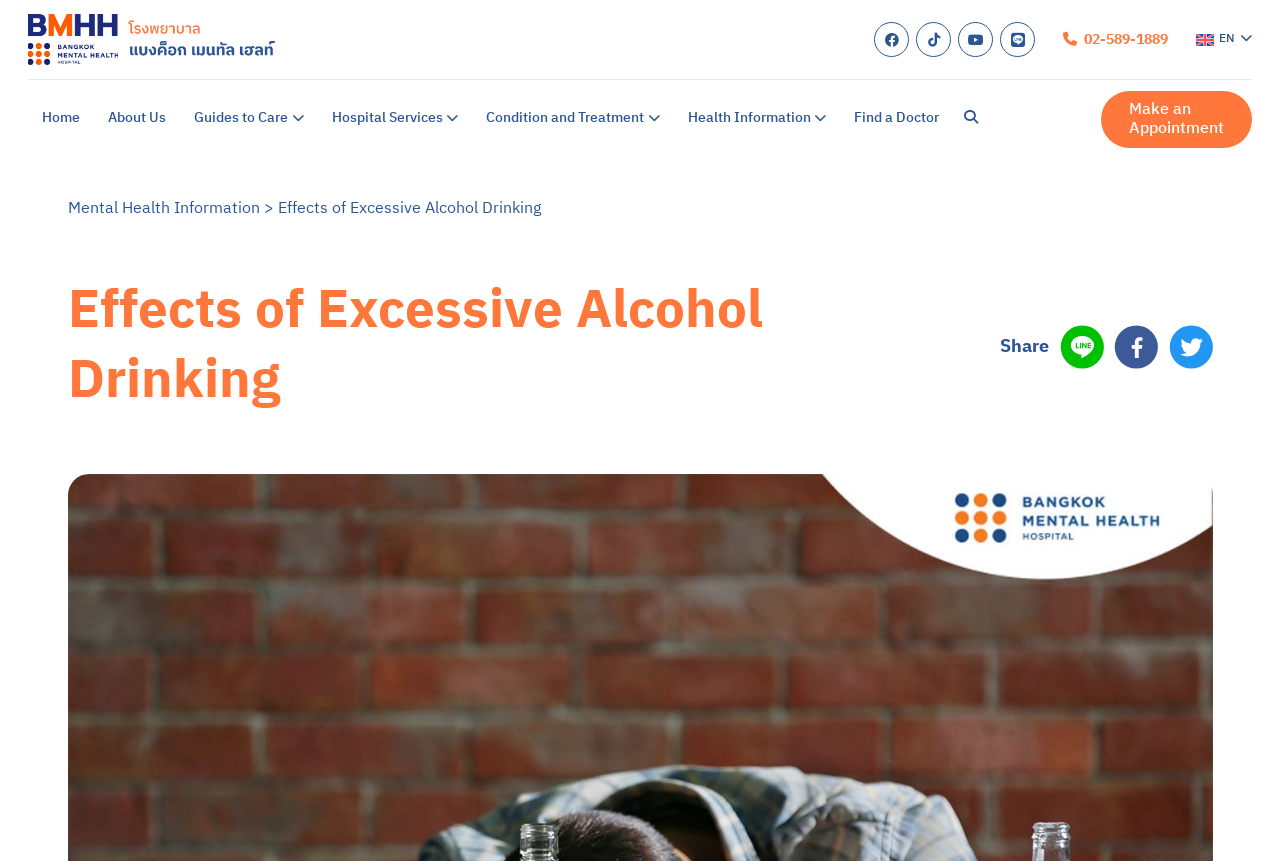Locate the bounding box coordinates of the element to click to perform the following action: 'Make an Appointment'. The coordinates should be given as four float values between 0 and 1, in the form of [left, top, right, bottom].

[0.86, 0.105, 0.978, 0.171]